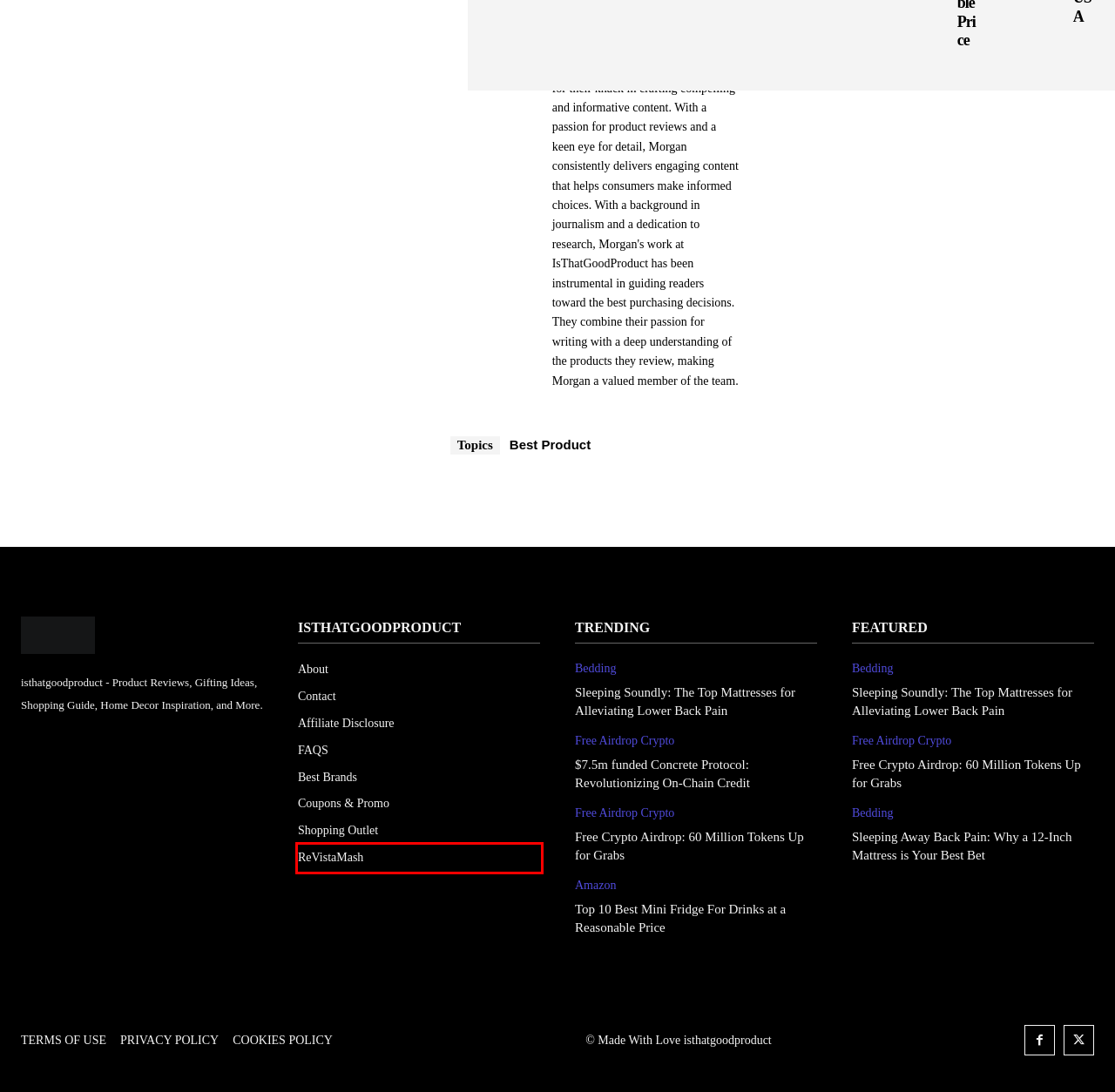You have a screenshot of a webpage with a red rectangle bounding box. Identify the best webpage description that corresponds to the new webpage after clicking the element within the red bounding box. Here are the candidates:
A. About - IsThatGoodProduct
B. ReVistaMash - Your Foodie Haven
C. Cookies Policy - IsThatGoodProduct
D. Privacy Policy - IsThatGoodProduct
E. Terms of Use - IsThatGoodProduct
F. IsThatGoodProduct - Home
G. Sleeping Away Back Pain: Why a 12-Inch Mattress is Your Best Bet
H. Best Product - IsThatGoodProduct

B